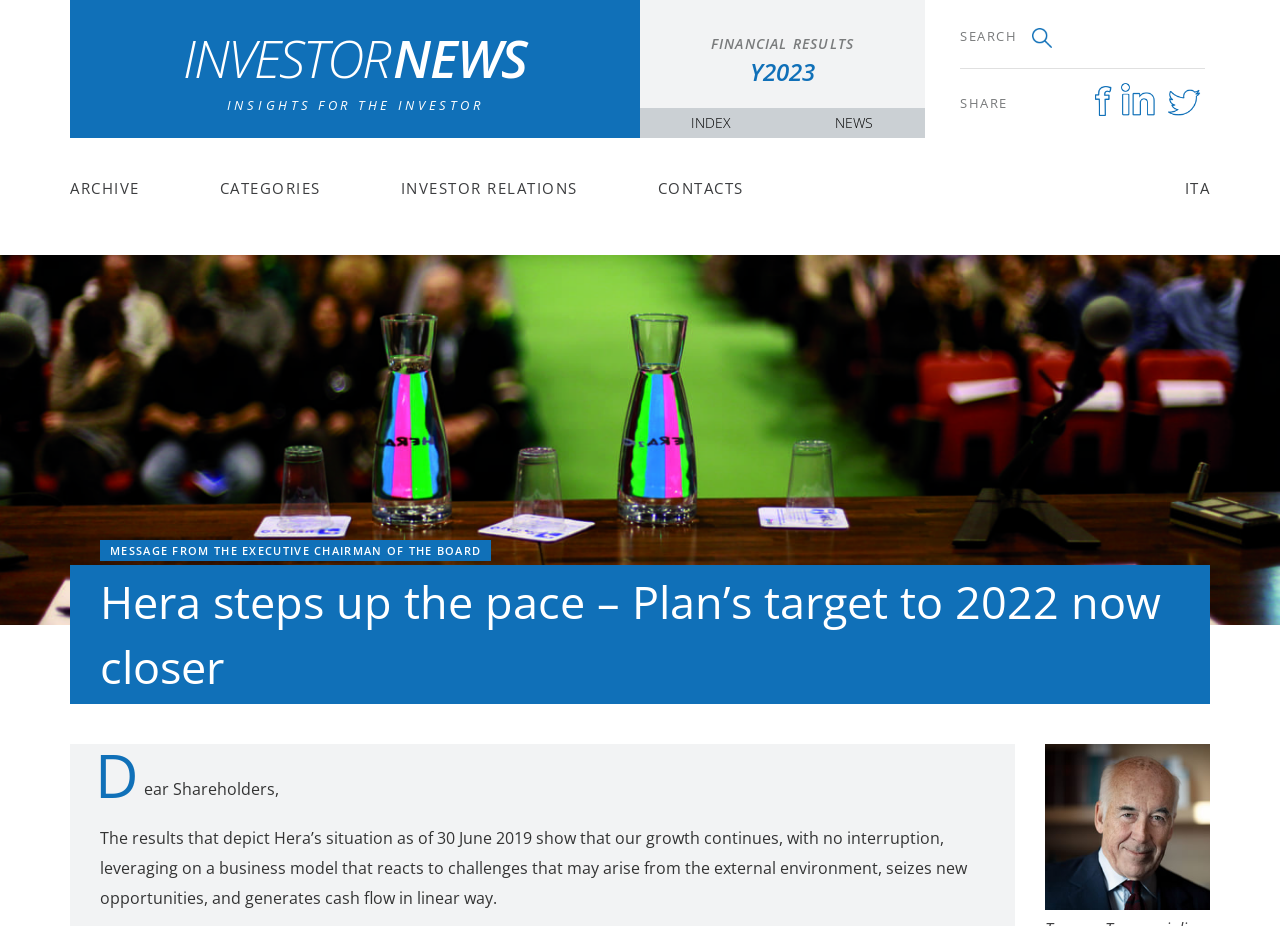Please locate the bounding box coordinates of the element that needs to be clicked to achieve the following instruction: "Search for something". The coordinates should be four float numbers between 0 and 1, i.e., [left, top, right, bottom].

[0.75, 0.029, 0.798, 0.049]